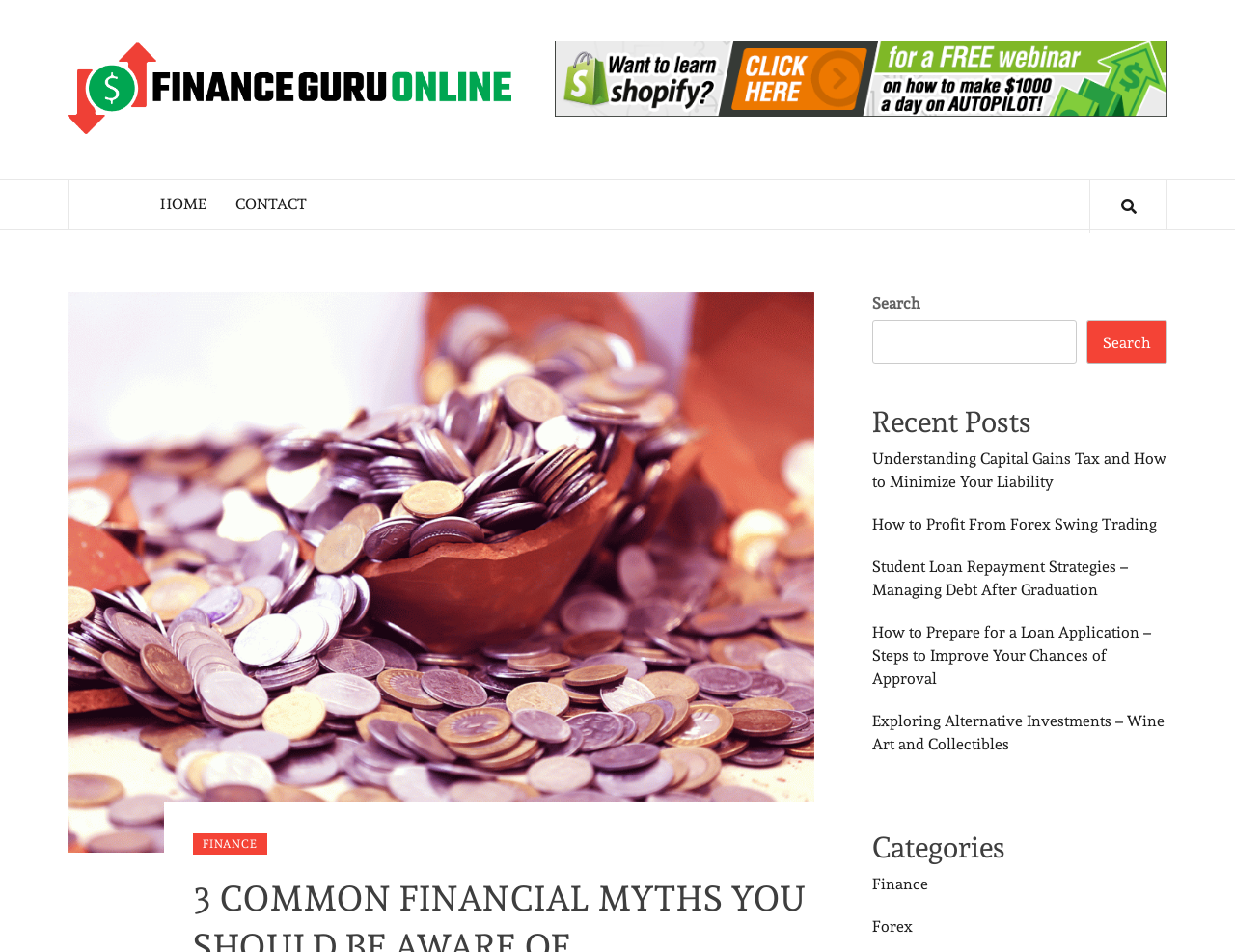Find and extract the text of the primary heading on the webpage.

3 COMMON FINANCIAL MYTHS YOU SHOULD BE AWARE OF